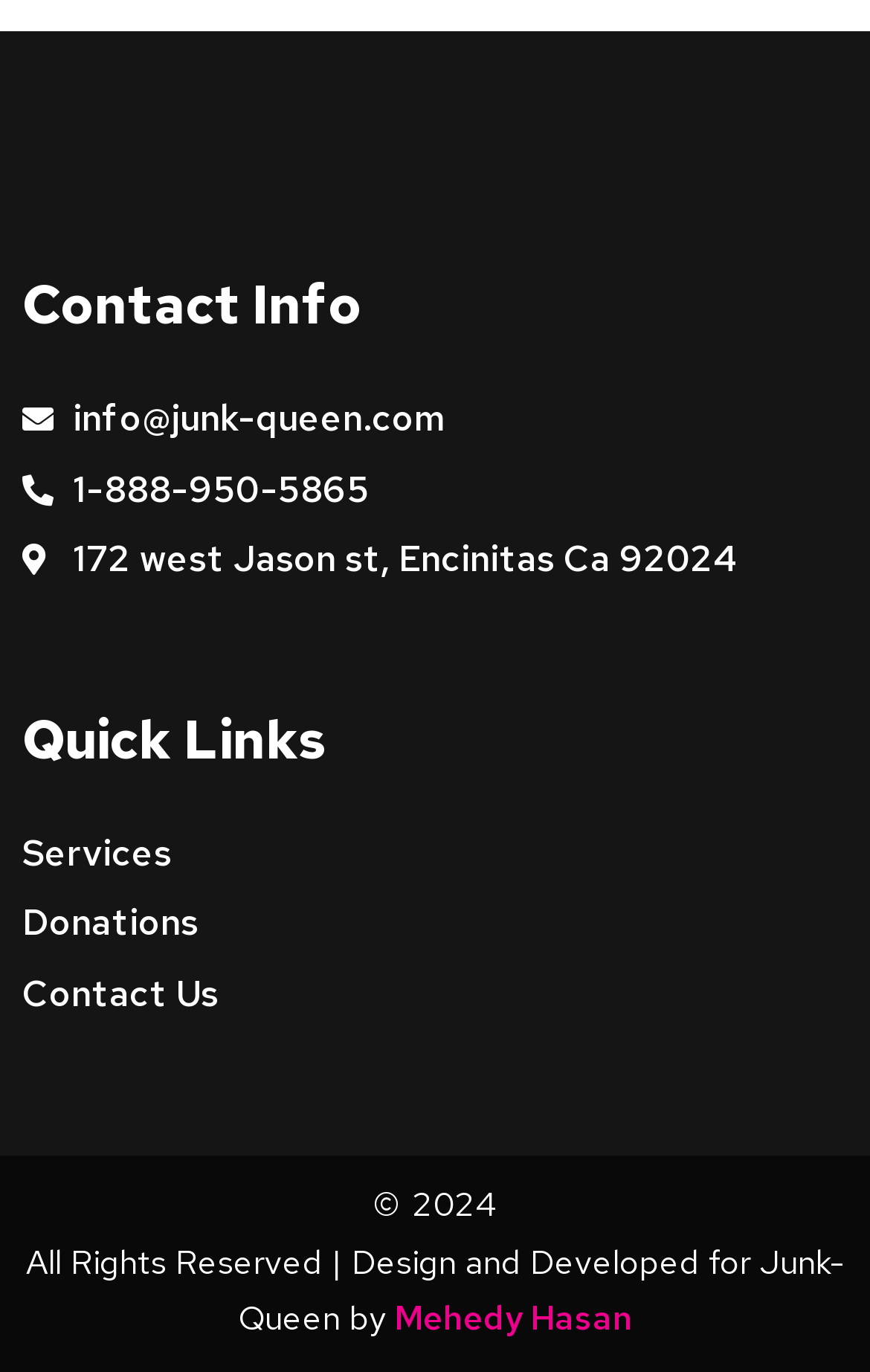How many quick links are available?
Using the information from the image, provide a comprehensive answer to the question.

I counted the number of links under the 'Quick Links' heading and found three links: 'Services', 'Donations', and 'Contact Us'.